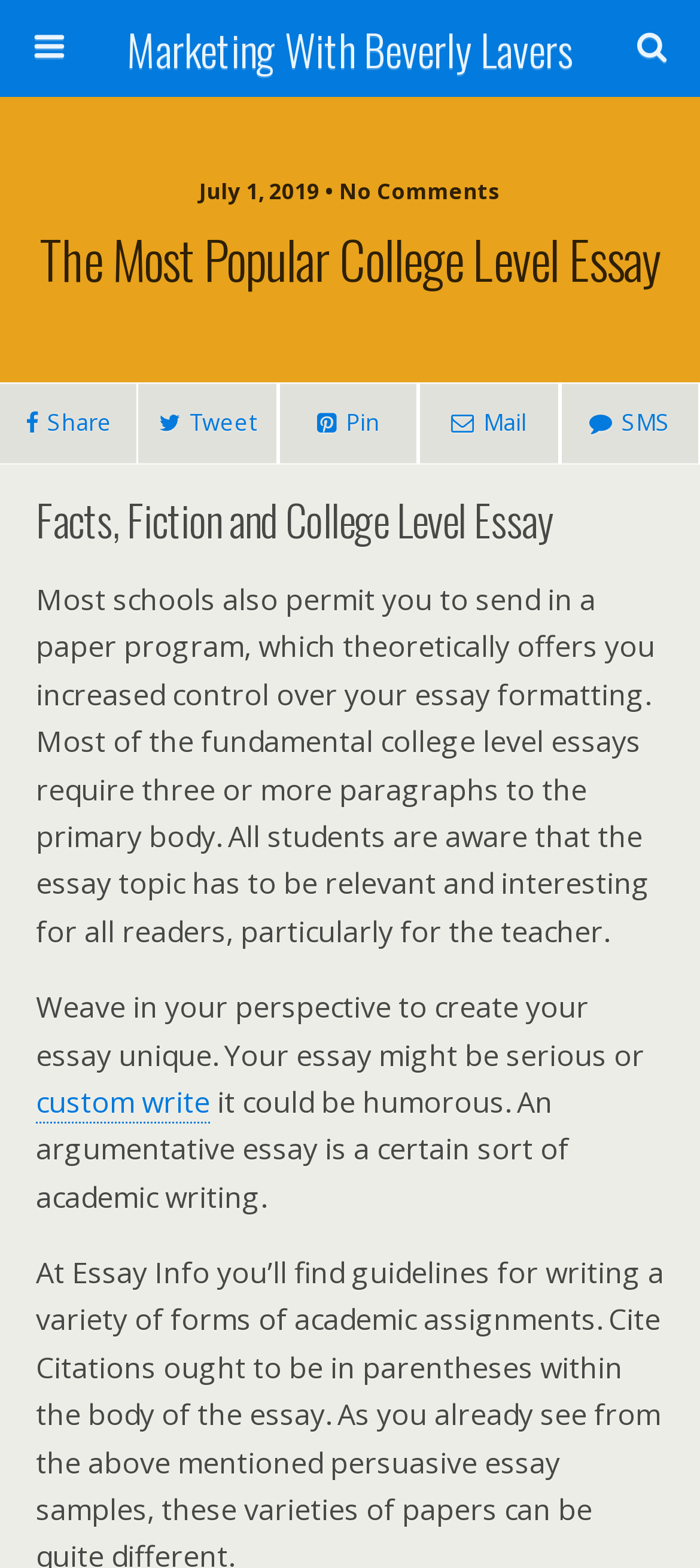What is the date of the article? Based on the image, give a response in one word or a short phrase.

July 1, 2019